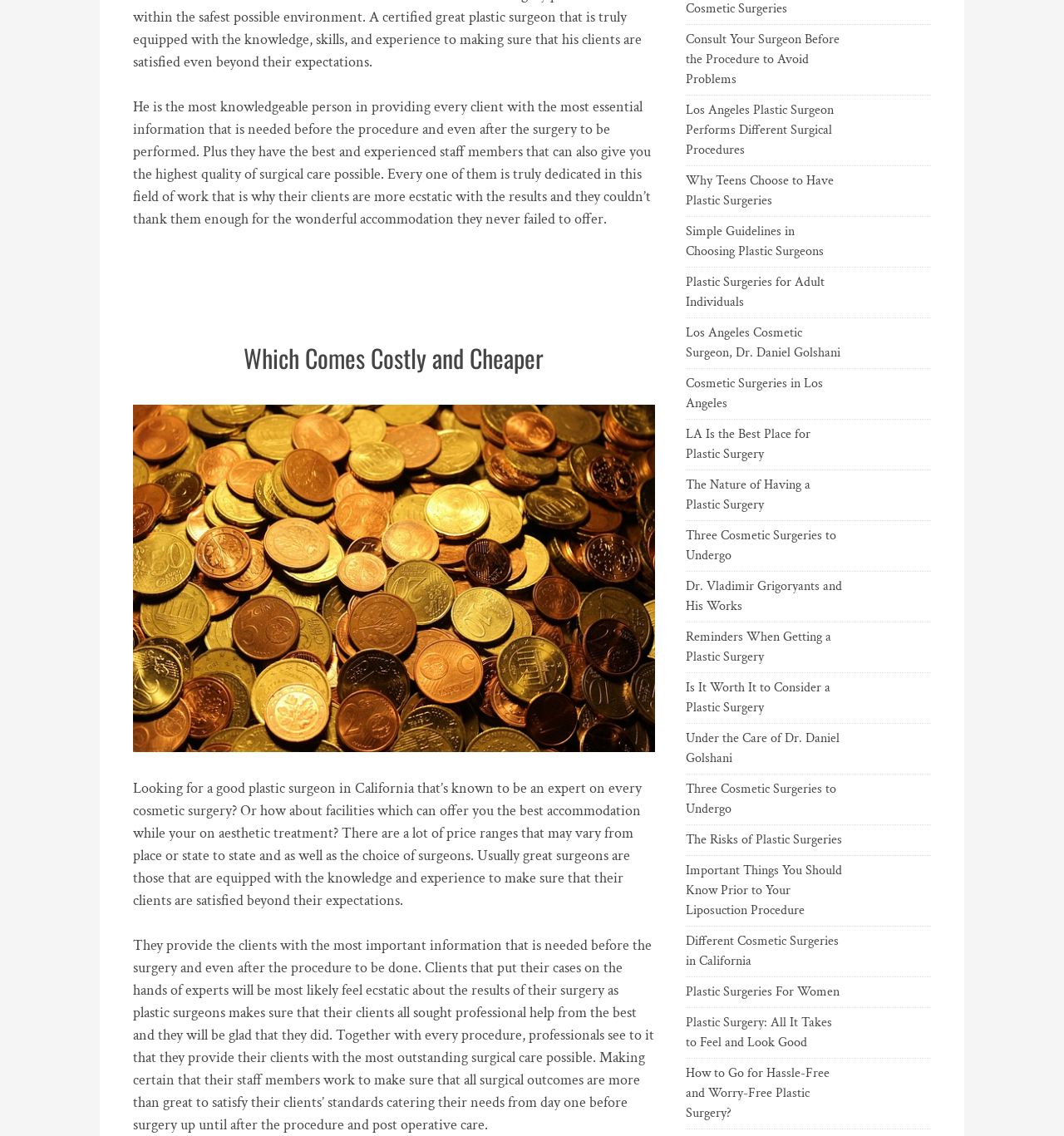Locate the UI element described as follows: "Plastic Surgeries For Women". Return the bounding box coordinates as four float numbers between 0 and 1 in the order [left, top, right, bottom].

[0.644, 0.865, 0.794, 0.882]